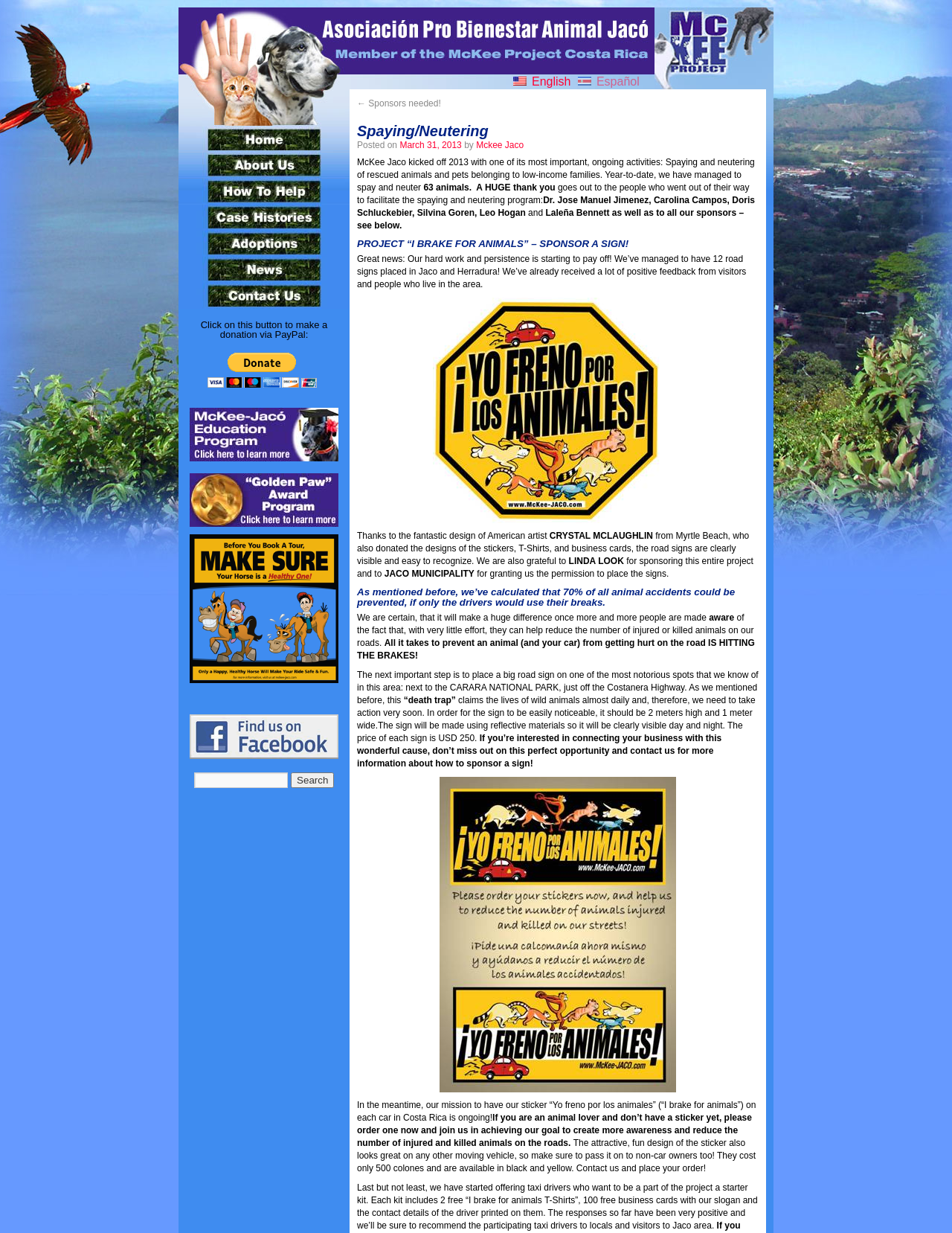Describe the webpage in detail, including text, images, and layout.

This webpage is about the Asociacion Pro Bienestar Animal Jaco, an organization focused on animal welfare. At the top, there are links to switch between English and Español, as well as a navigation menu with links to Home, About Us, How to Help, Case Histories, Adoptions, News, and Contact Us. Below the navigation menu, there is a call-to-action button to make a donation via PayPal.

The main content of the webpage is divided into sections. The first section is about spaying and neutering, with a heading "Spaying/Neutering" and a paragraph describing the organization's efforts in this area. There is also a mention of a donation button and a link to the McKee Jaco Education Program.

The next section is about the "I Brake for Animals" project, with a heading "PROJECT “I BRAKE FOR ANIMALS” – SPONSOR A SIGN!" and several paragraphs describing the project's goals and achievements. There are also links to sponsors and images of road signs.

Throughout the webpage, there are several images, including a logo, a button, and images related to the "I Brake for Animals" project. There is also a search bar at the bottom of the page.

In terms of layout, the webpage has a clear structure, with headings and paragraphs organized in a logical order. The navigation menu and call-to-action button are prominently displayed at the top, and the main content is divided into clear sections. The images and links are scattered throughout the page, but they do not overwhelm the text. Overall, the webpage is easy to navigate and understand.